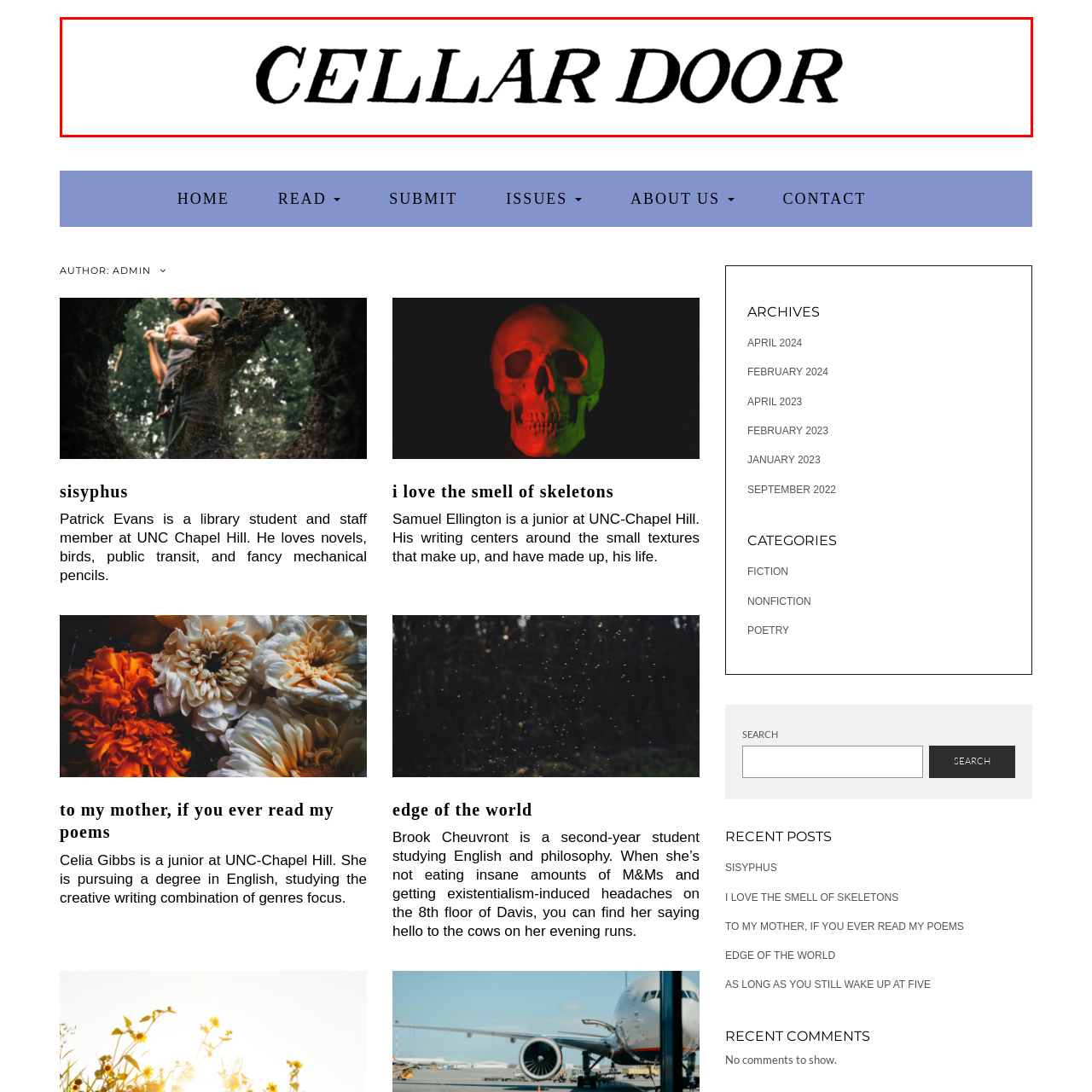What type of content is presented on the site?
Look closely at the area highlighted by the red bounding box and give a detailed response to the question.

The 'UNC Cellar Door' page presents literary works and writings, which is evident from the emphasis on creativity and literary exploration in the design, suggesting that the site showcases curated content from the UNC community.